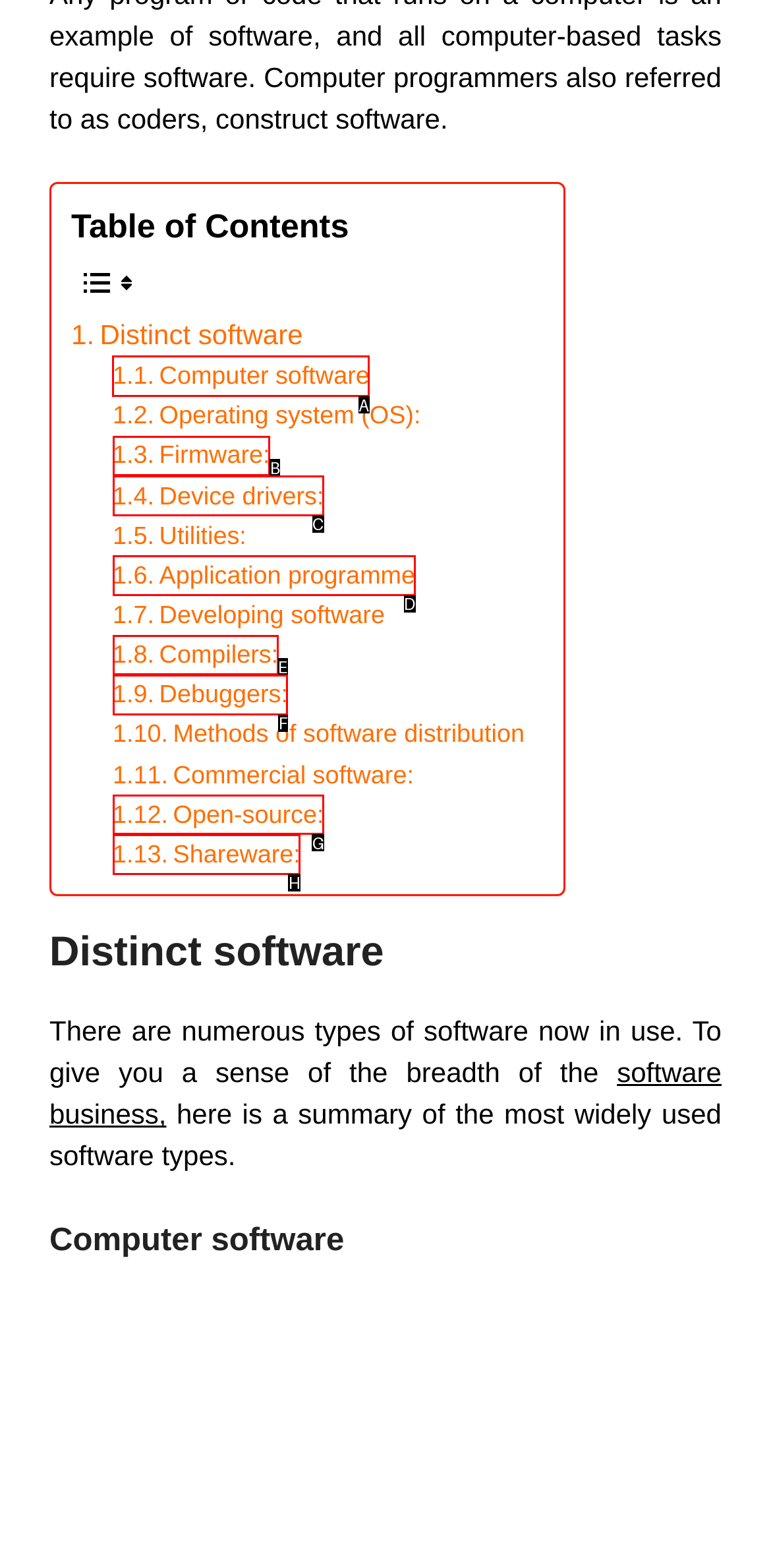Point out the letter of the HTML element you should click on to execute the task: View 'Computer software'
Reply with the letter from the given options.

A